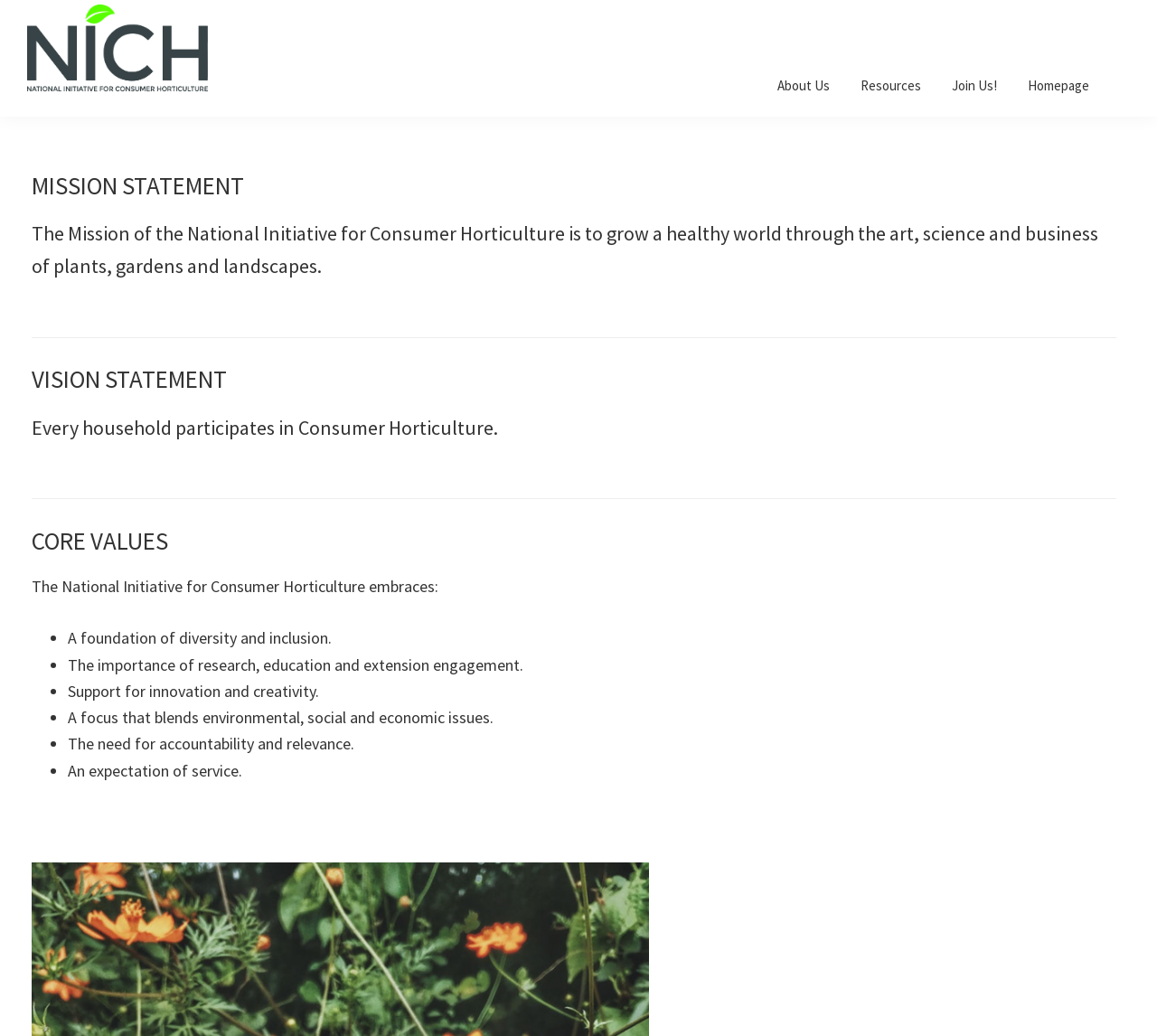What is the focus of the National Initiative for Consumer Horticulture?
Provide a detailed answer to the question using information from the image.

The webpage content states that the National Initiative for Consumer Horticulture has 'A focus that blends environmental, social and economic issues' as one of its core values.